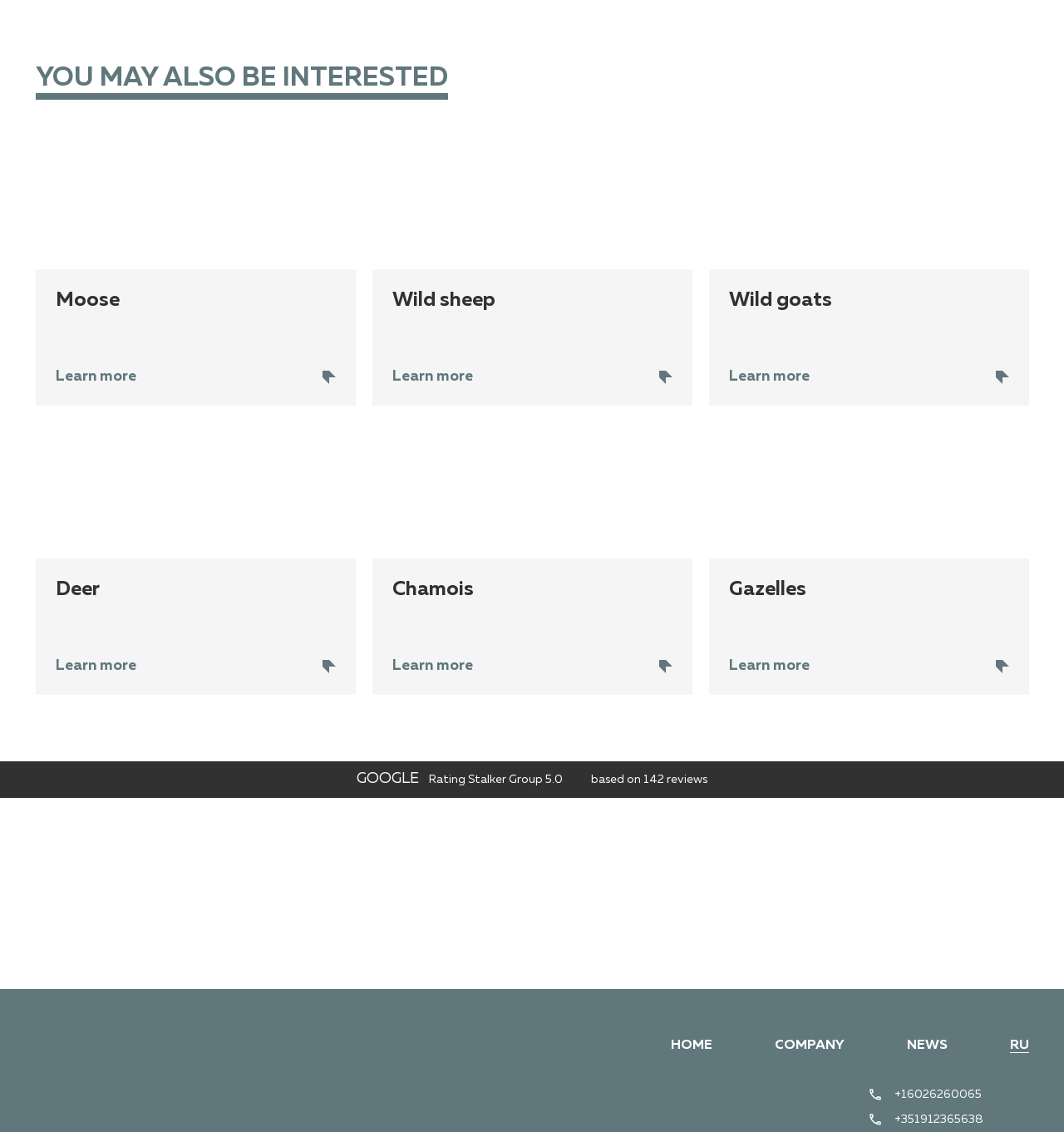How many links are there in the webpage?
Using the image, respond with a single word or phrase.

5